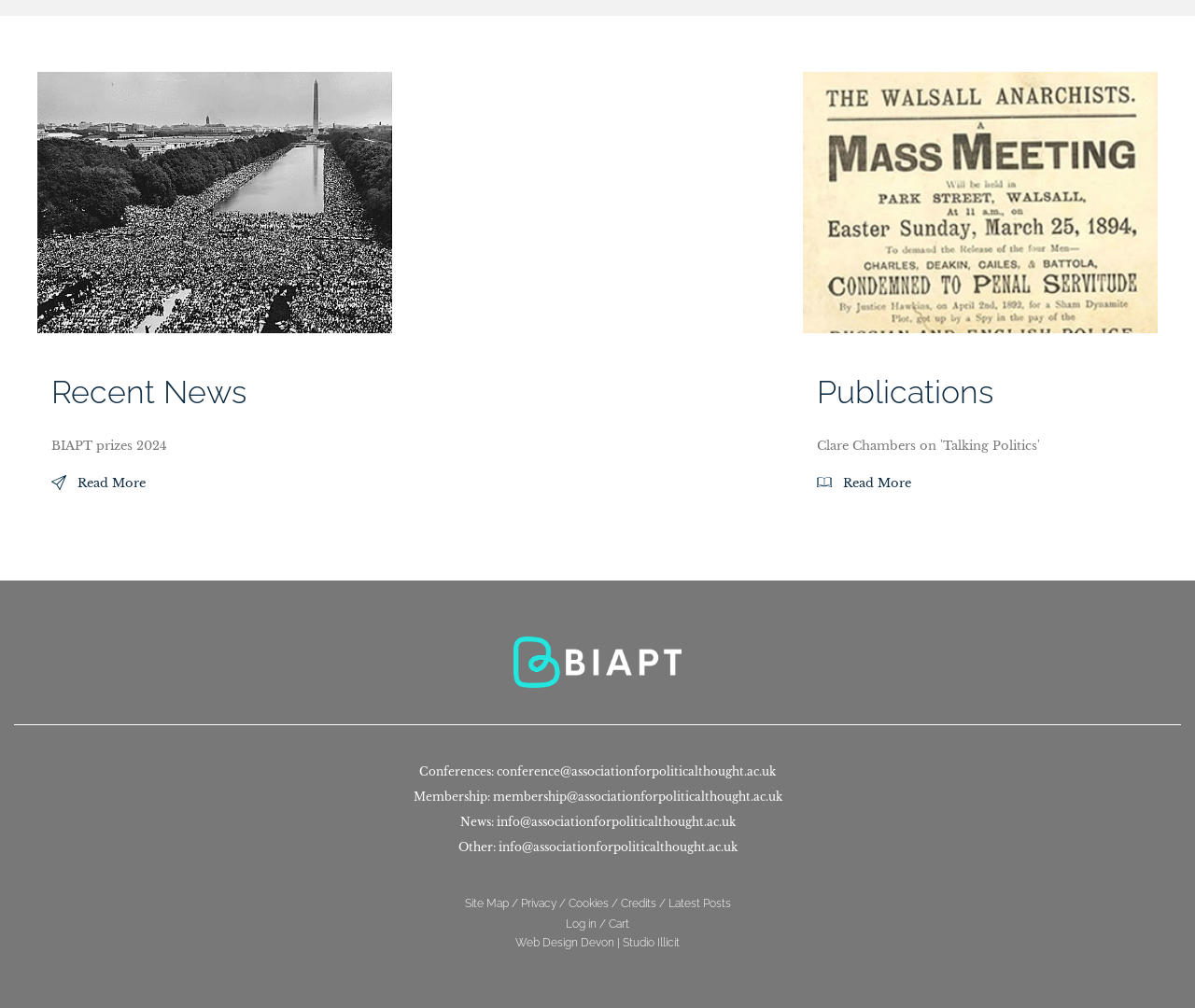Show the bounding box coordinates of the region that should be clicked to follow the instruction: "search for something."

None